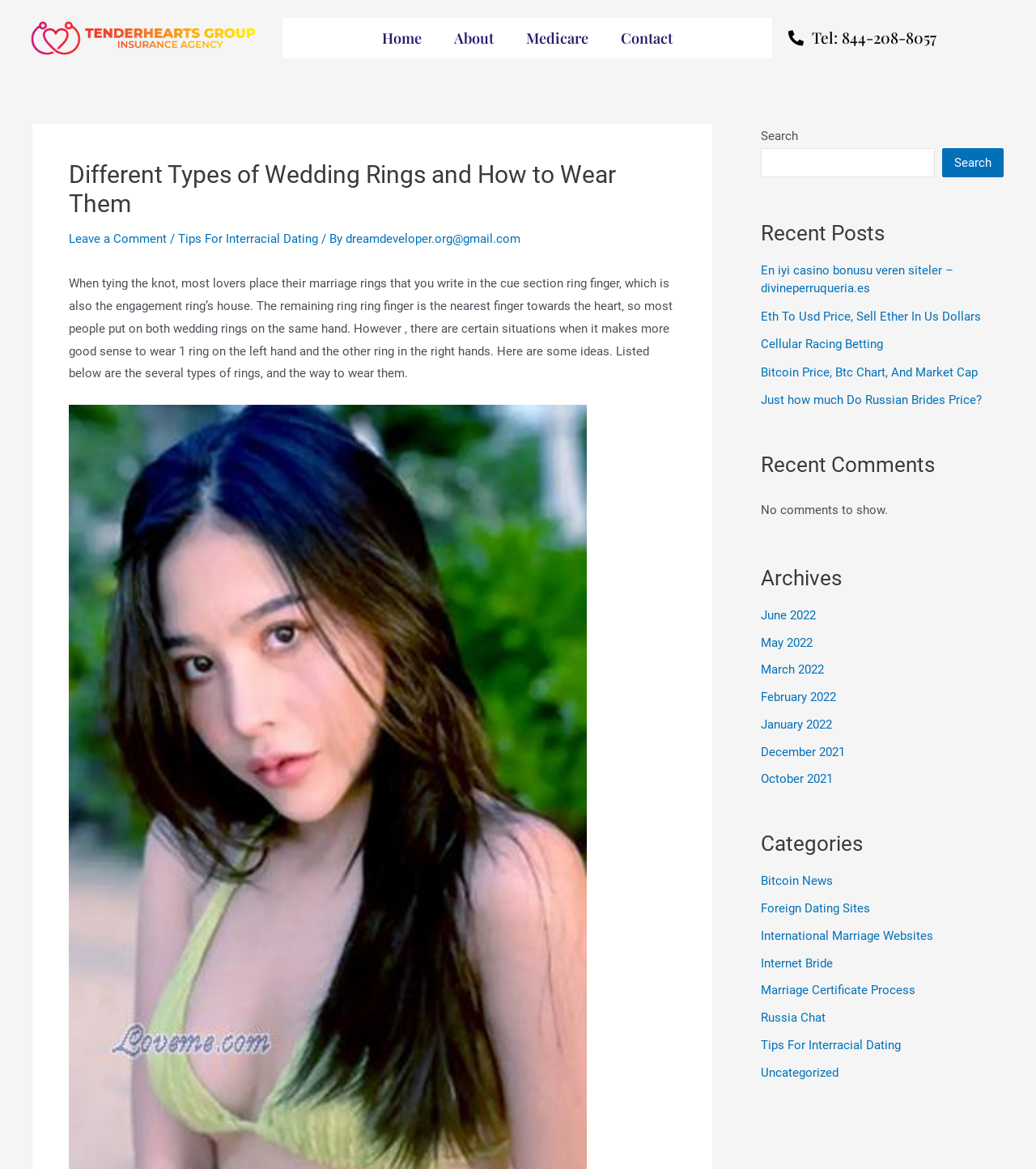What is the phone number to contact? Analyze the screenshot and reply with just one word or a short phrase.

844-208-8057